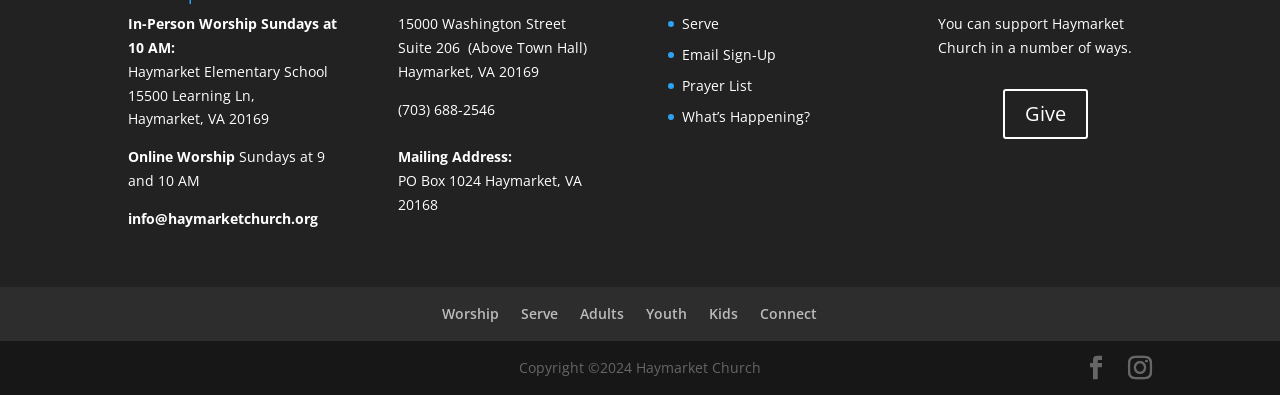What is the address of Haymarket Elementary School? Refer to the image and provide a one-word or short phrase answer.

15500 Learning Ln, Haymarket, VA 20169